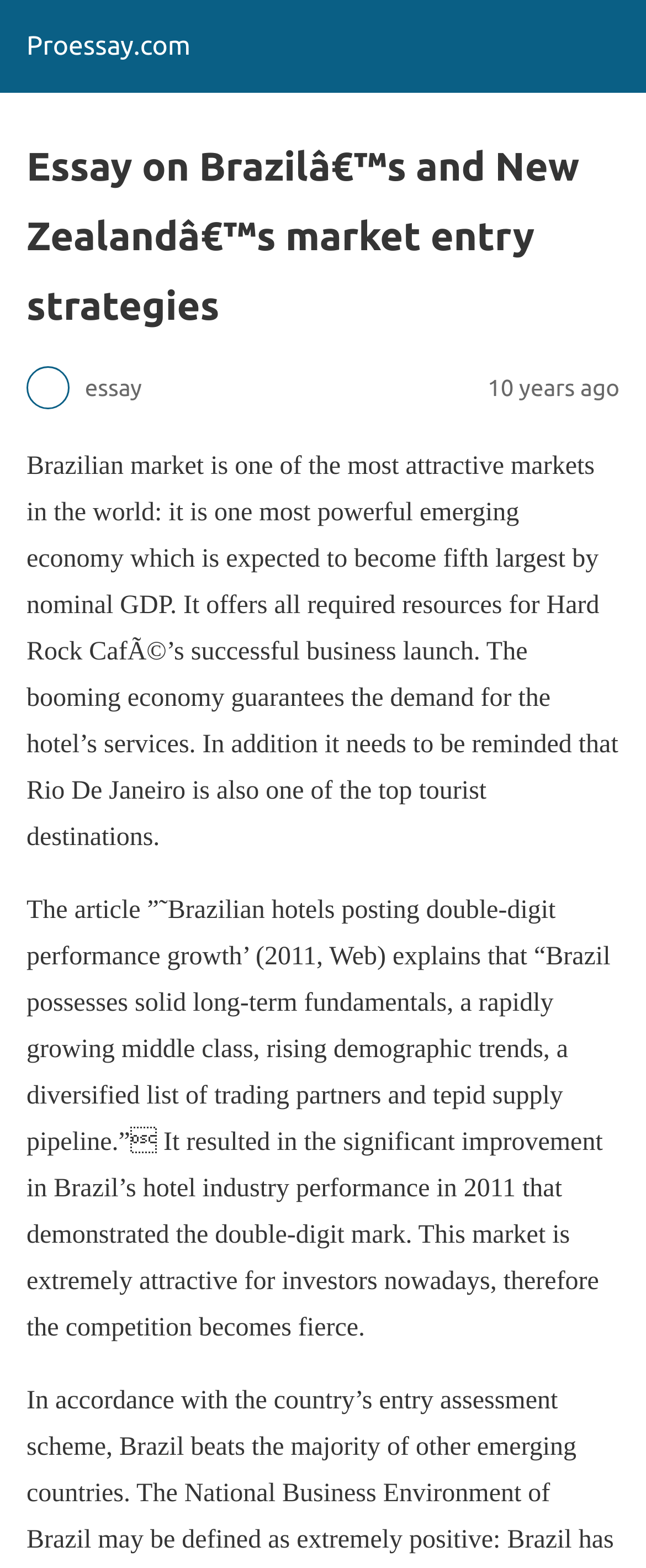What is the name of the hotel mentioned in the webpage?
Answer with a single word or phrase, using the screenshot for reference.

Hard Rock Cafe